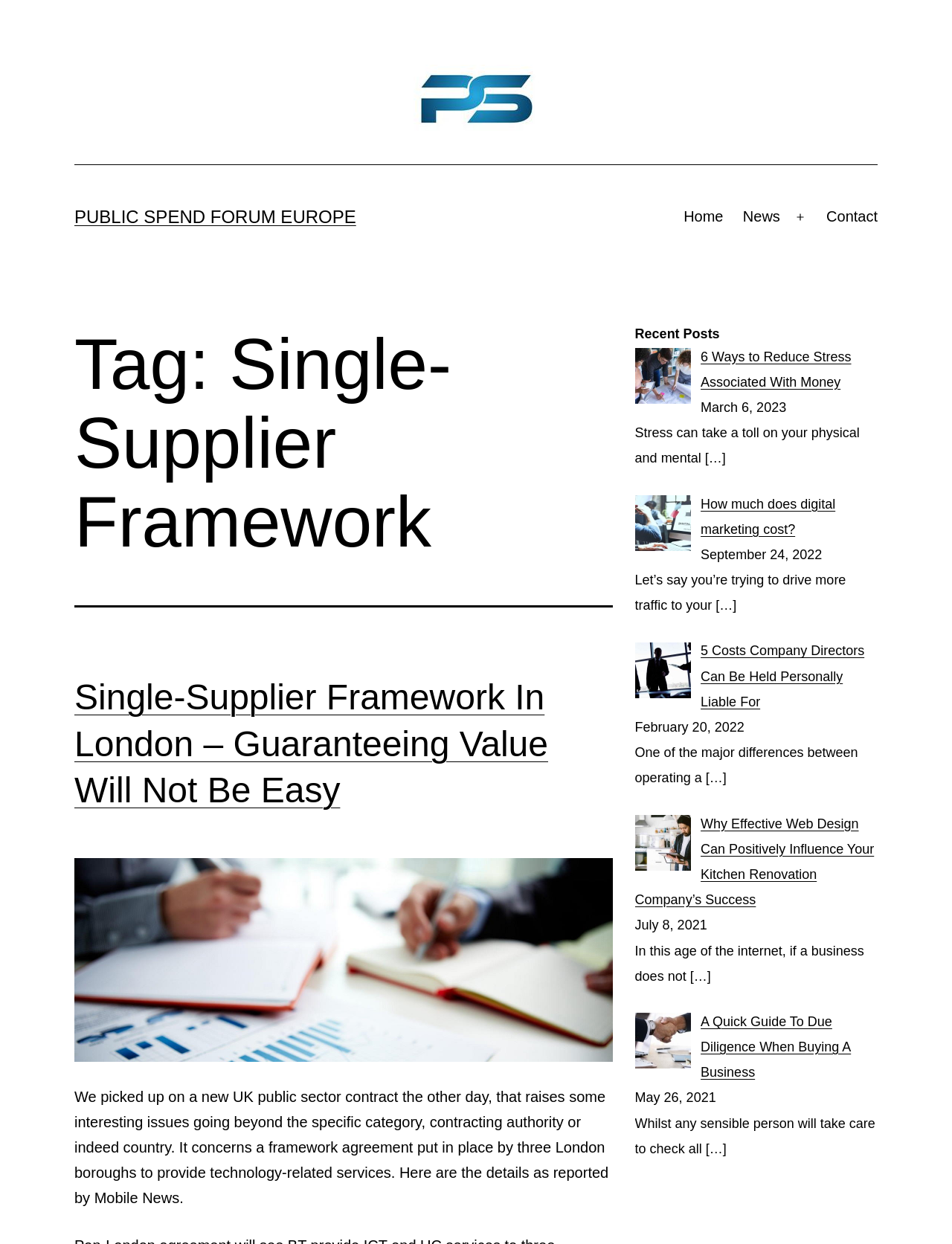Answer the following query with a single word or phrase:
What is the category of the post '6 Ways to Reduce Stress Associated With Money'?

Not specified